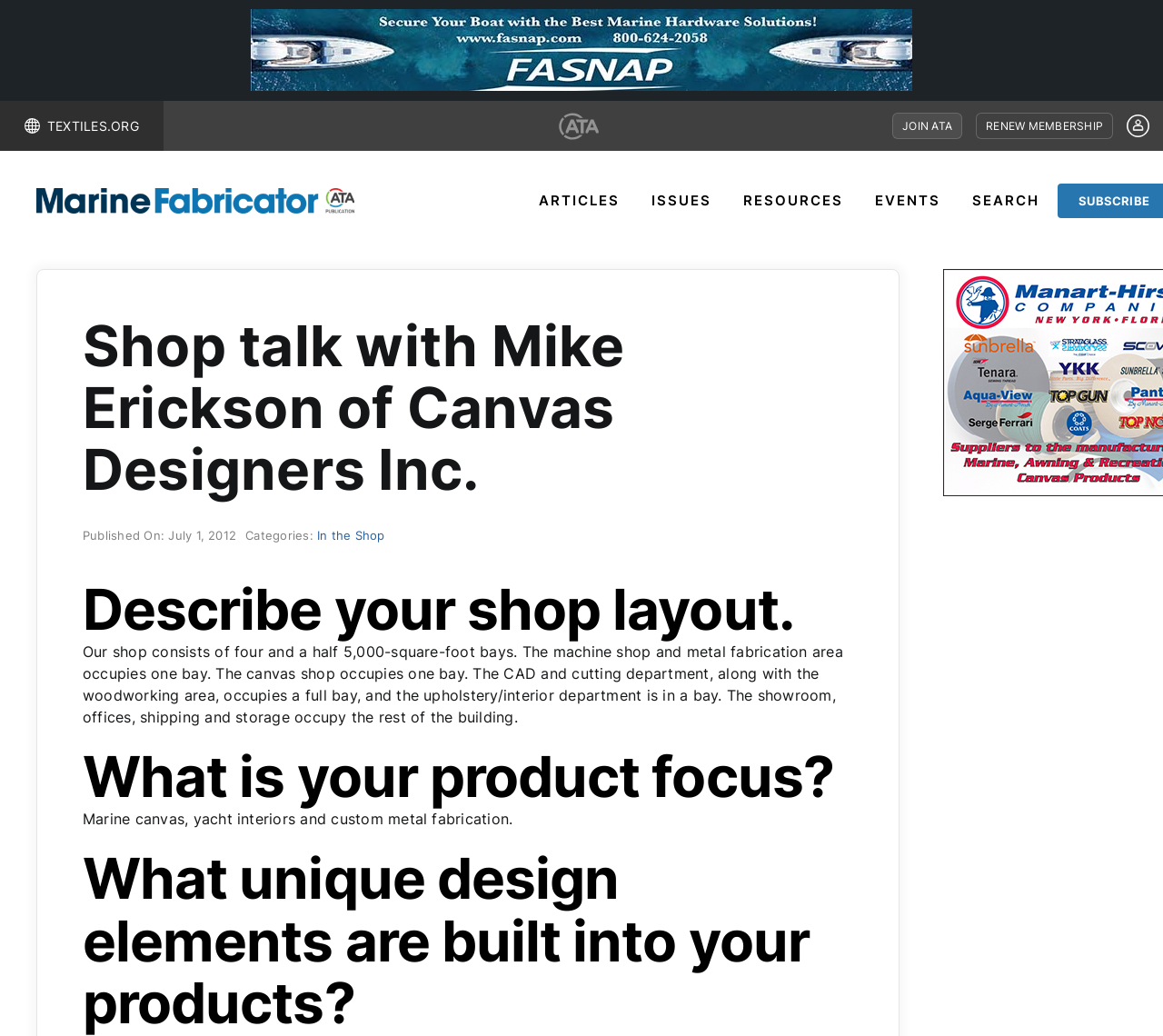Please find the bounding box coordinates of the element that you should click to achieve the following instruction: "Click the 'JOIN ATA' link". The coordinates should be presented as four float numbers between 0 and 1: [left, top, right, bottom].

[0.767, 0.109, 0.827, 0.134]